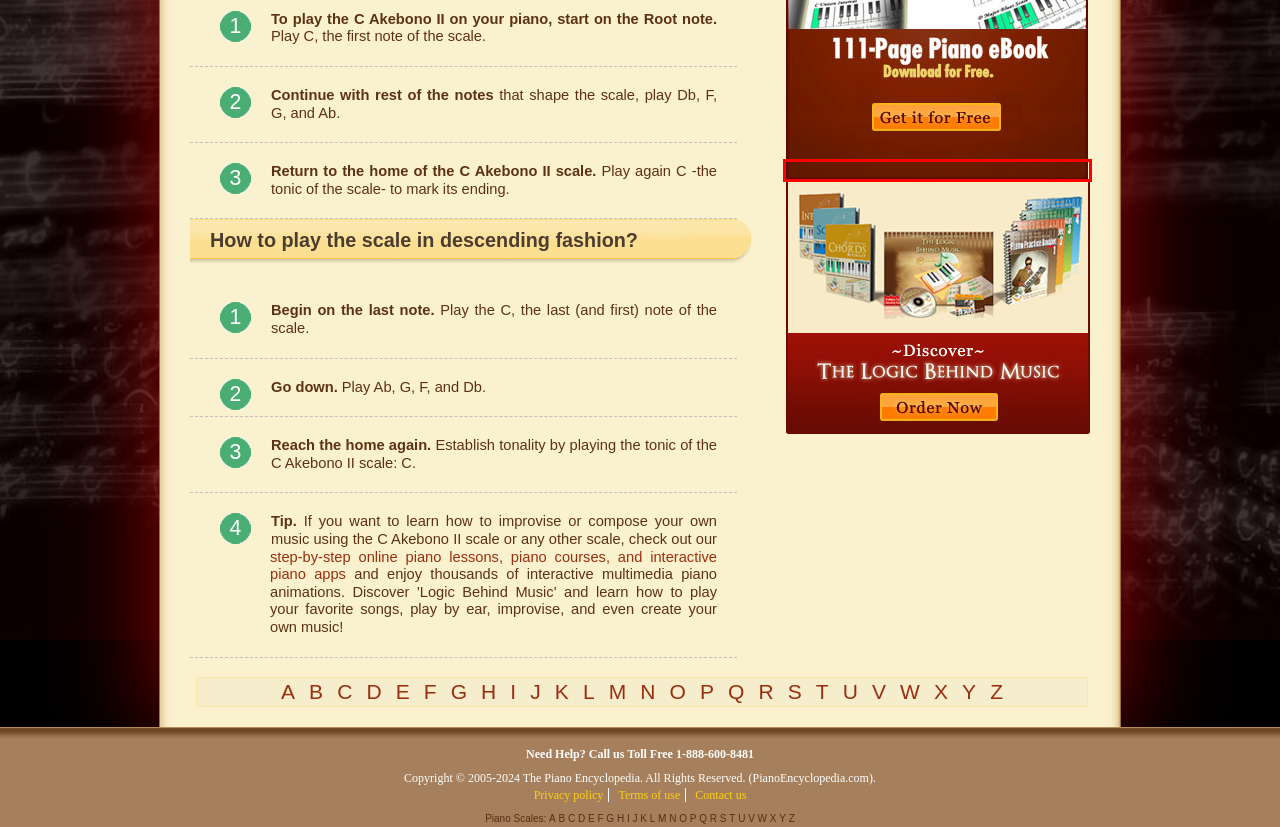You have a screenshot of a webpage with a red rectangle bounding box. Identify the best webpage description that corresponds to the new webpage after clicking the element within the red bounding box. Here are the candidates:
A. E Piano Scales | Piano Improvisation and Composition Lessons
B. N Piano Scales | Piano Improvisation and Composition Lessons
C. M Piano Scales | Piano Improvisation and Composition Lessons
D. Music Fundamentals eBook - The Piano Encyclopedia
E. F Piano Scales | Piano Improvisation and Composition Lessons
F. O Piano Scales | Piano Improvisation and Composition Lessons
G. W Piano Scales | Piano Improvisation and Composition Lessons
H. J Piano Scales | Piano Improvisation and Composition Lessons

D